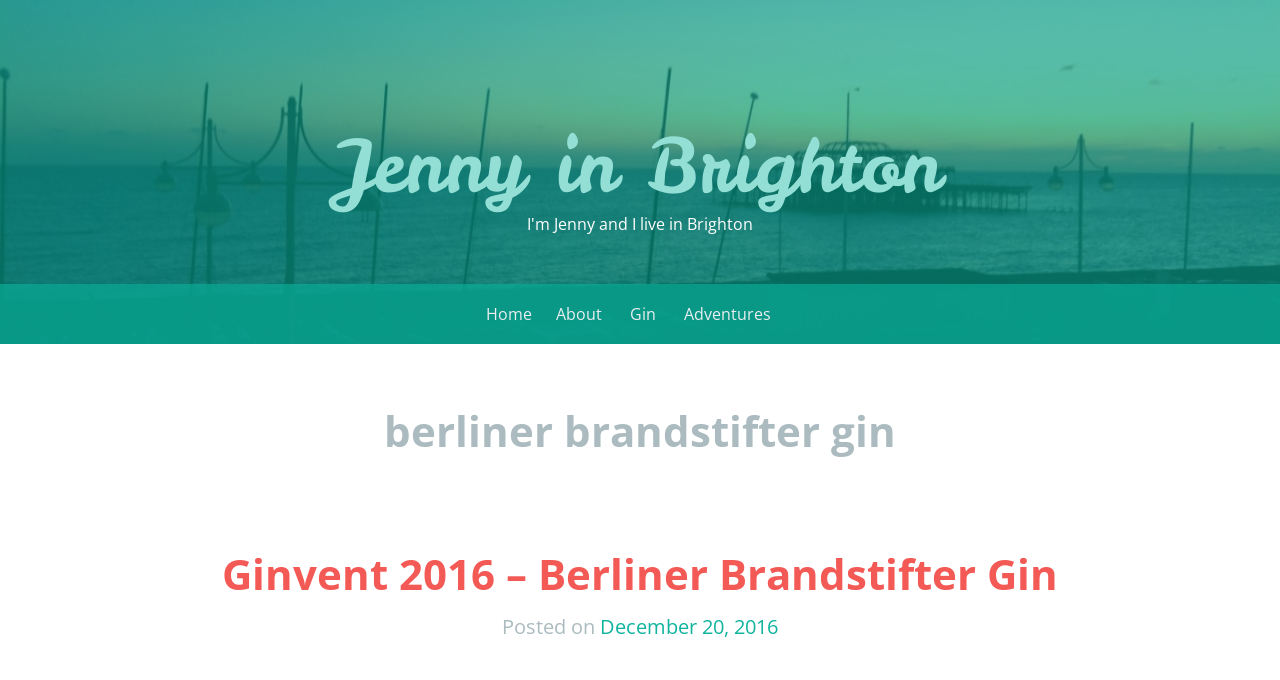Please find the bounding box coordinates (top-left x, top-left y, bottom-right x, bottom-right y) in the screenshot for the UI element described as follows: Gin

[0.492, 0.435, 0.512, 0.488]